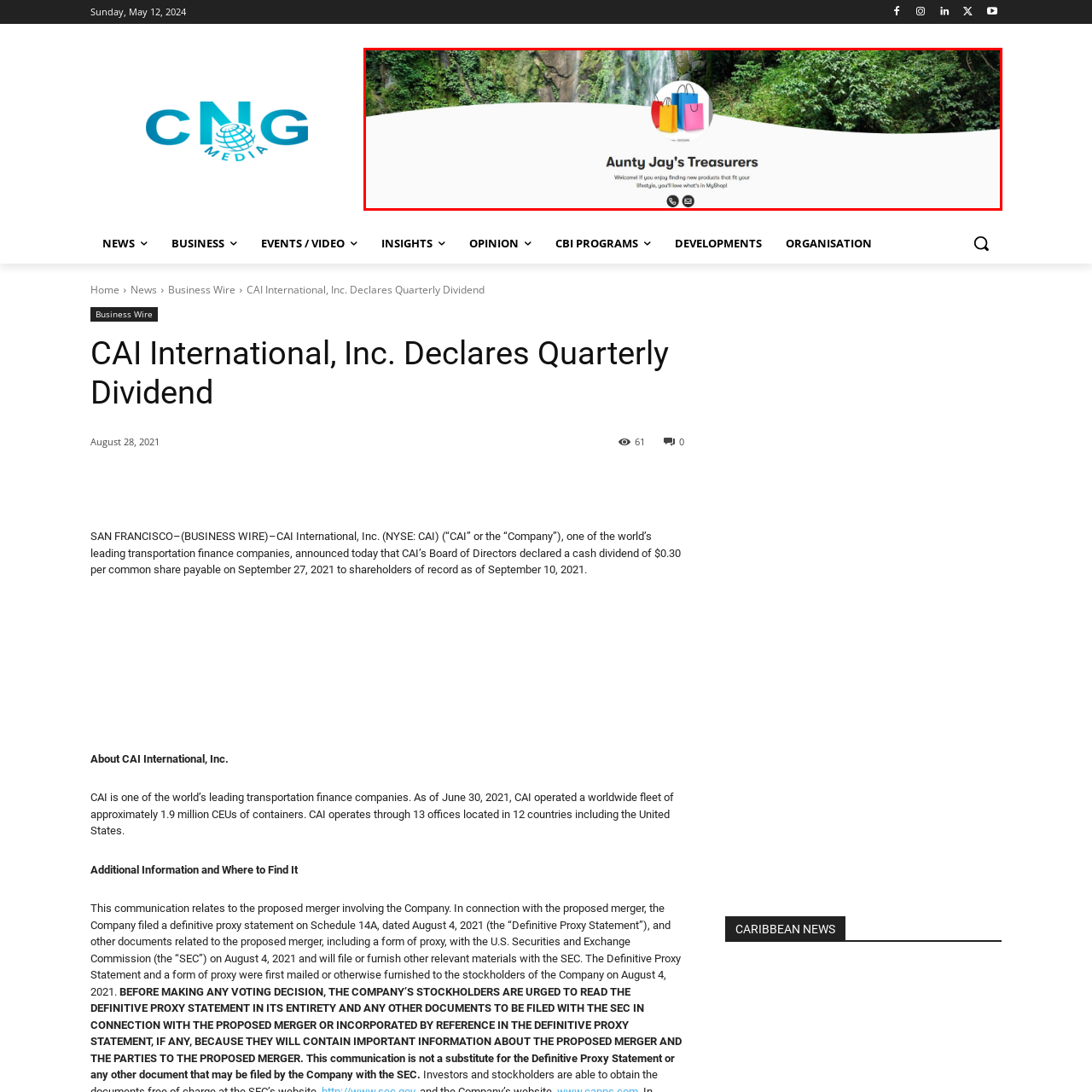Give an in-depth description of the scene depicted in the red-outlined box.

The image features a vibrant and inviting header for "Aunty Jay's Treasures," set against a serene backdrop of lush greenery and a waterfall. This captivating design emphasizes a welcoming atmosphere, enhanced by colorful shopping bag icons, suggesting a focus on lifestyle products. Below the logo, the text greets visitors with a warm invitation to explore new items tailored to their lifestyle, reinforcing the shop's commitment to discovery and enjoyment. The overall aesthetic blends nature with commerce, creating a cheerful and engaging experience for potential customers.